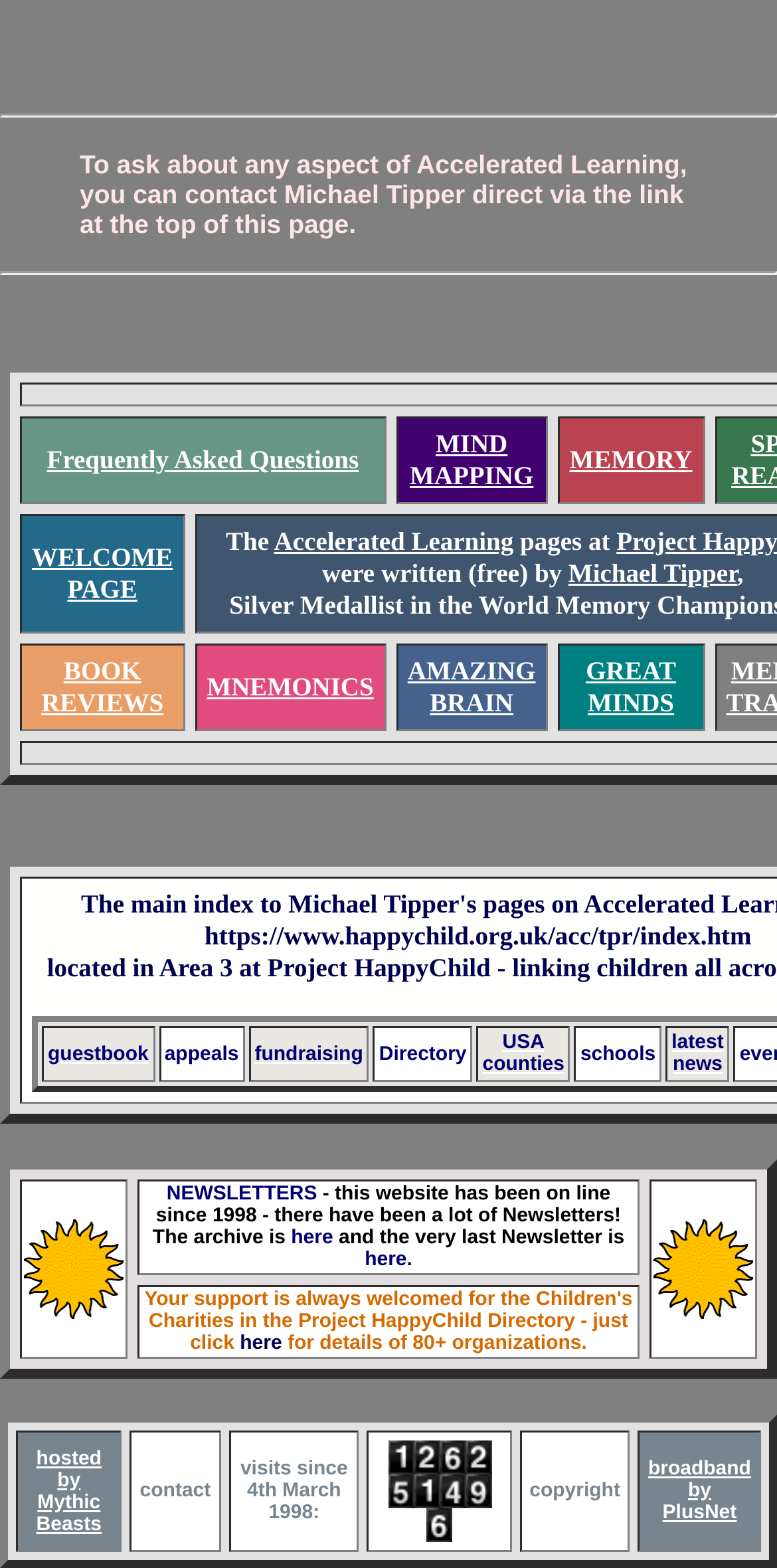Find the bounding box coordinates of the clickable area that will achieve the following instruction: "visit Frequently Asked Questions".

[0.06, 0.283, 0.462, 0.302]